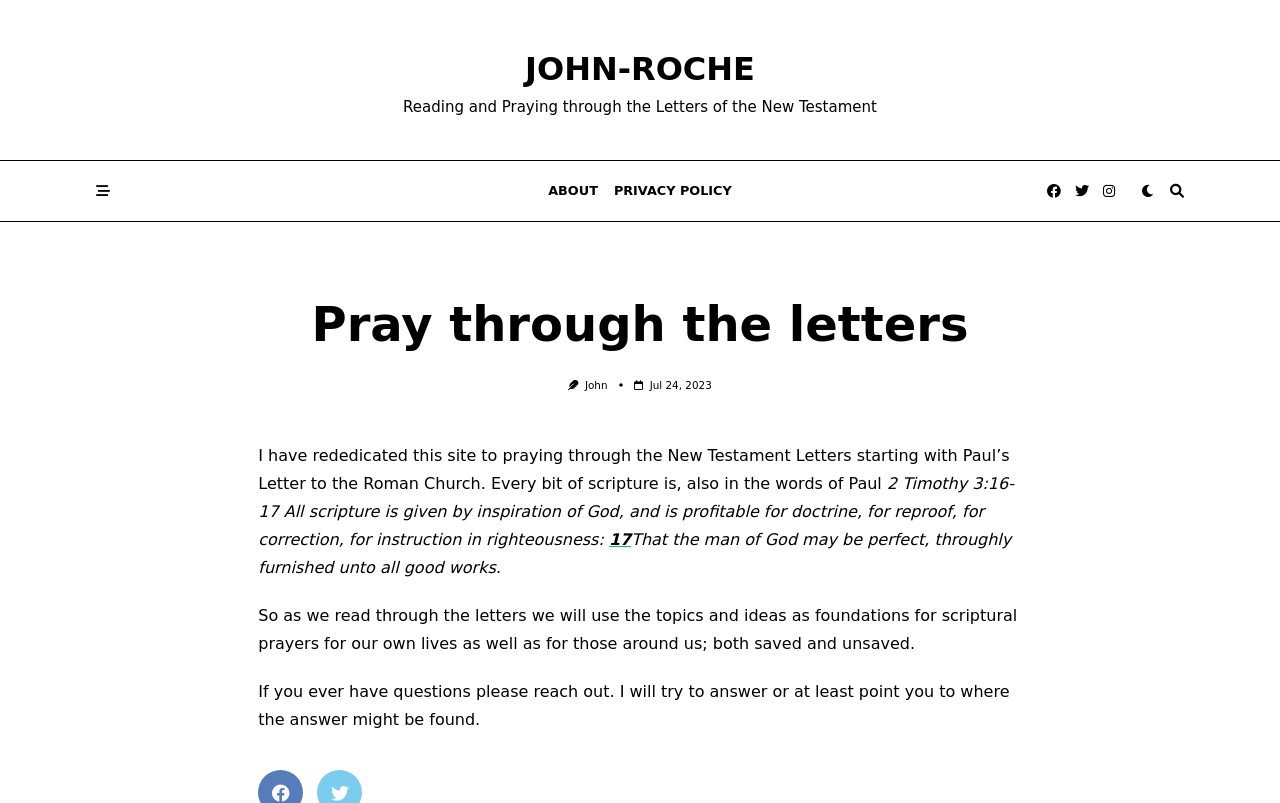Construct a comprehensive caption that outlines the webpage's structure and content.

This webpage is about praying through the letters of the New Testament, specifically focusing on Paul's Letter to the Roman Church. At the top, there is a link to "JOHN-ROCHE" and a static text that reads "Reading and Praying through the Letters of the New Testament". Below this, there are several buttons and links, including a button with an icon, links to "ABOUT" and "PRIVACY POLICY", and several social media links.

The main content of the page is an article that starts with a header "Pray through the letters" followed by a link to "John" and an image. Below this, there is a link to a specific date, "Jul 24, 2023". The article then continues with a series of static texts that discuss the importance of scripture, quoting 2 Timothy 3:16-17, and explaining how the site will use the topics and ideas from the letters as foundations for scriptural prayers. The article concludes with an invitation to reach out with questions.

Throughout the page, there are several links and buttons, including a link to a specific verse, "17", and several buttons with icons. The overall layout is organized, with clear headings and concise text.